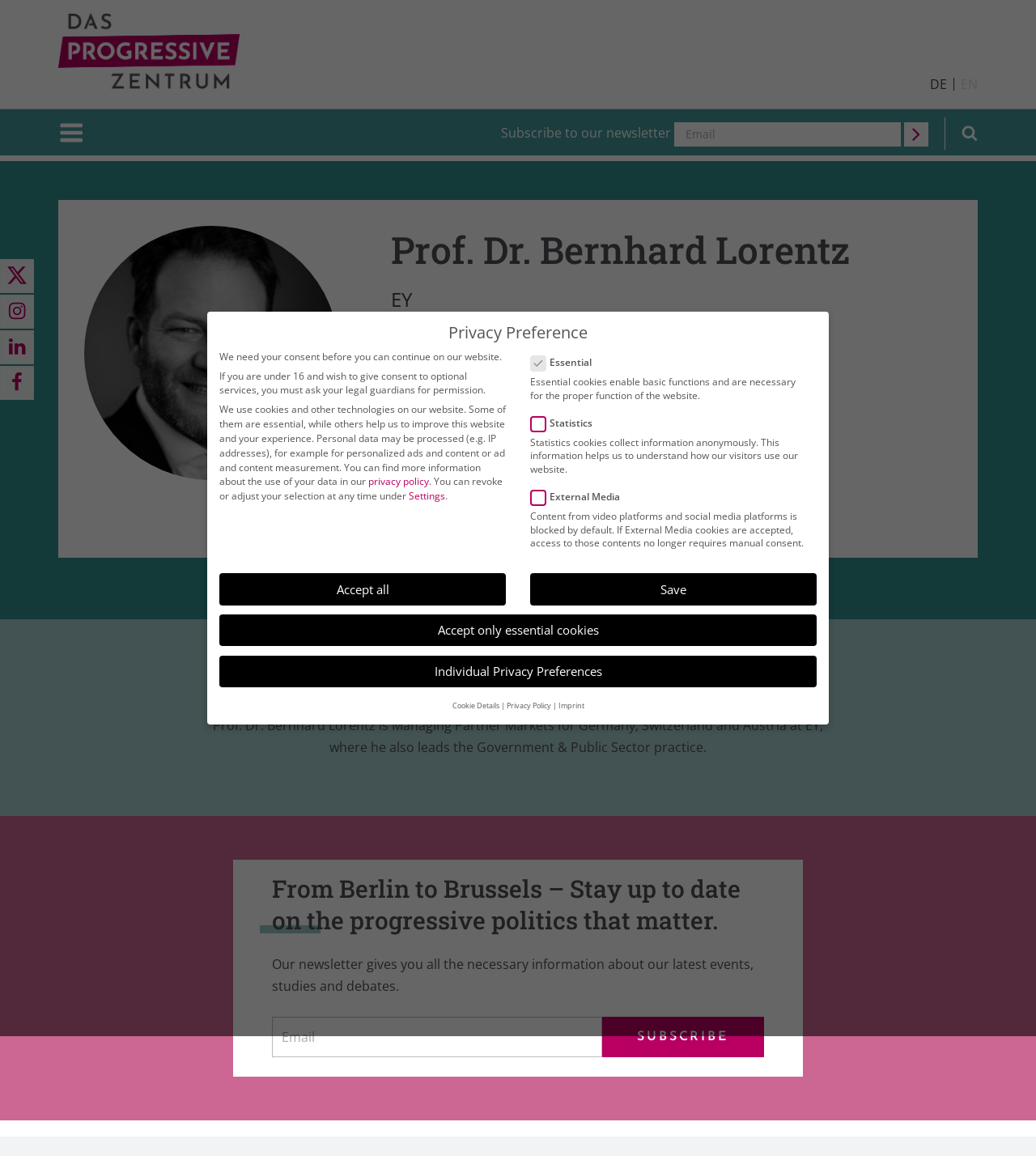Find the bounding box coordinates for the area that must be clicked to perform this action: "Click on the Twitter link".

[0.0, 0.224, 0.033, 0.254]